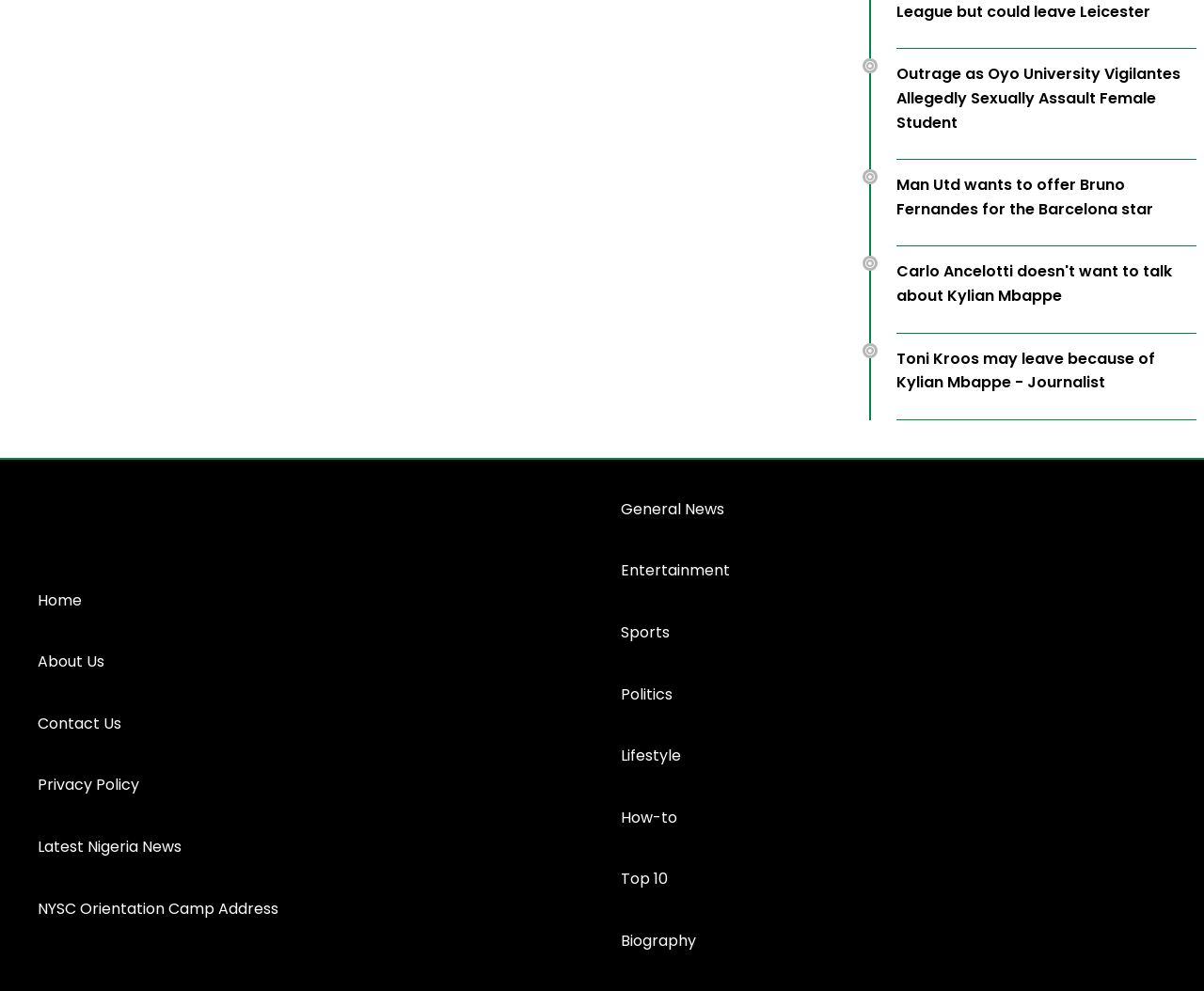Locate the bounding box coordinates of the area that needs to be clicked to fulfill the following instruction: "Read news about Oyo University Vigilantes". The coordinates should be in the format of four float numbers between 0 and 1, namely [left, top, right, bottom].

[0.744, 0.063, 0.994, 0.136]